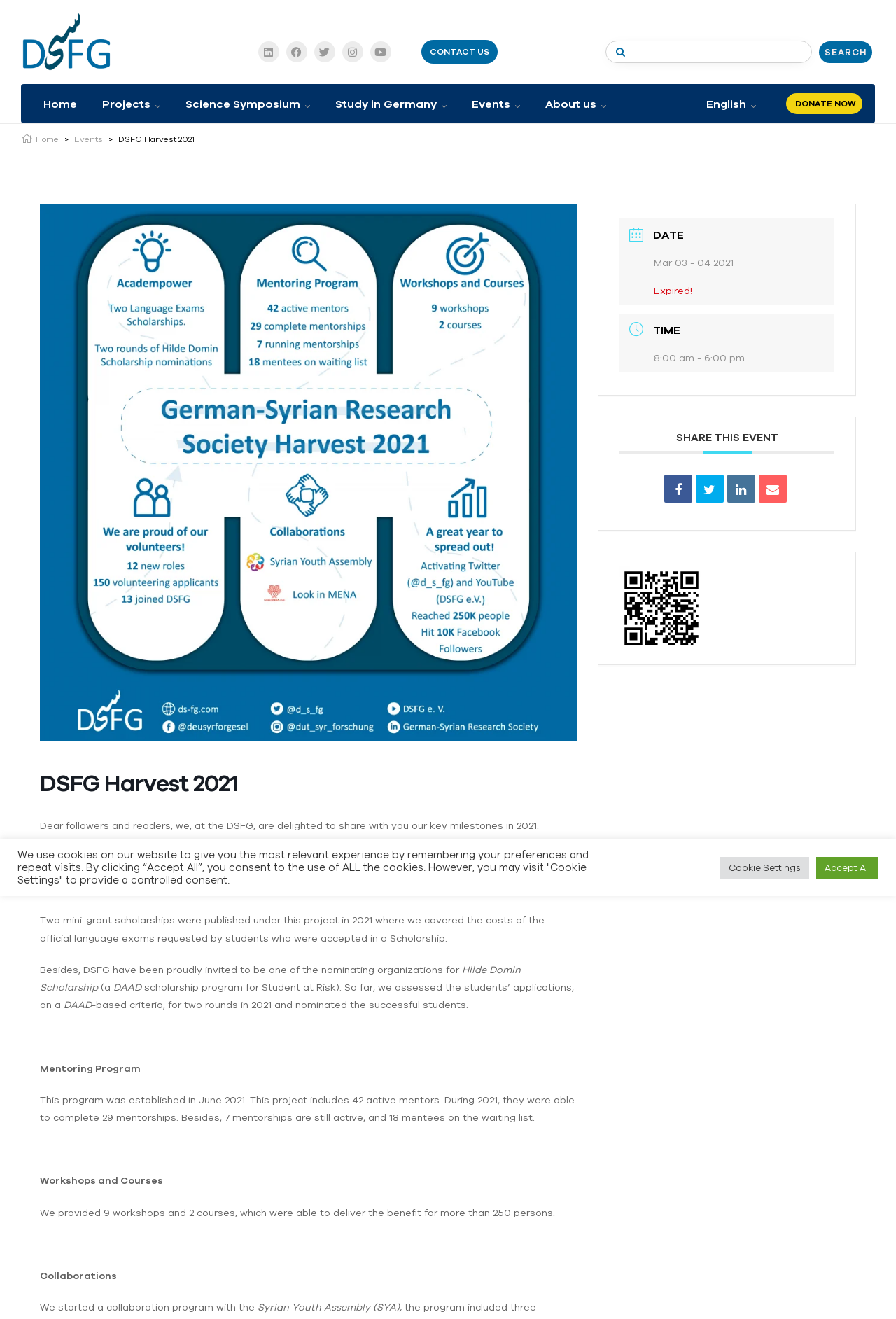How many workshops and courses were provided in 2021?
Please provide a detailed and comprehensive answer to the question.

The information about the workshops and courses can be found in the section with the heading 'Workshops and Courses'. The text states that 'We provided 9 workshops and 2 courses, which were able to deliver the benefit for more than 250 persons.' Therefore, 9 workshops and 2 courses were provided in 2021.